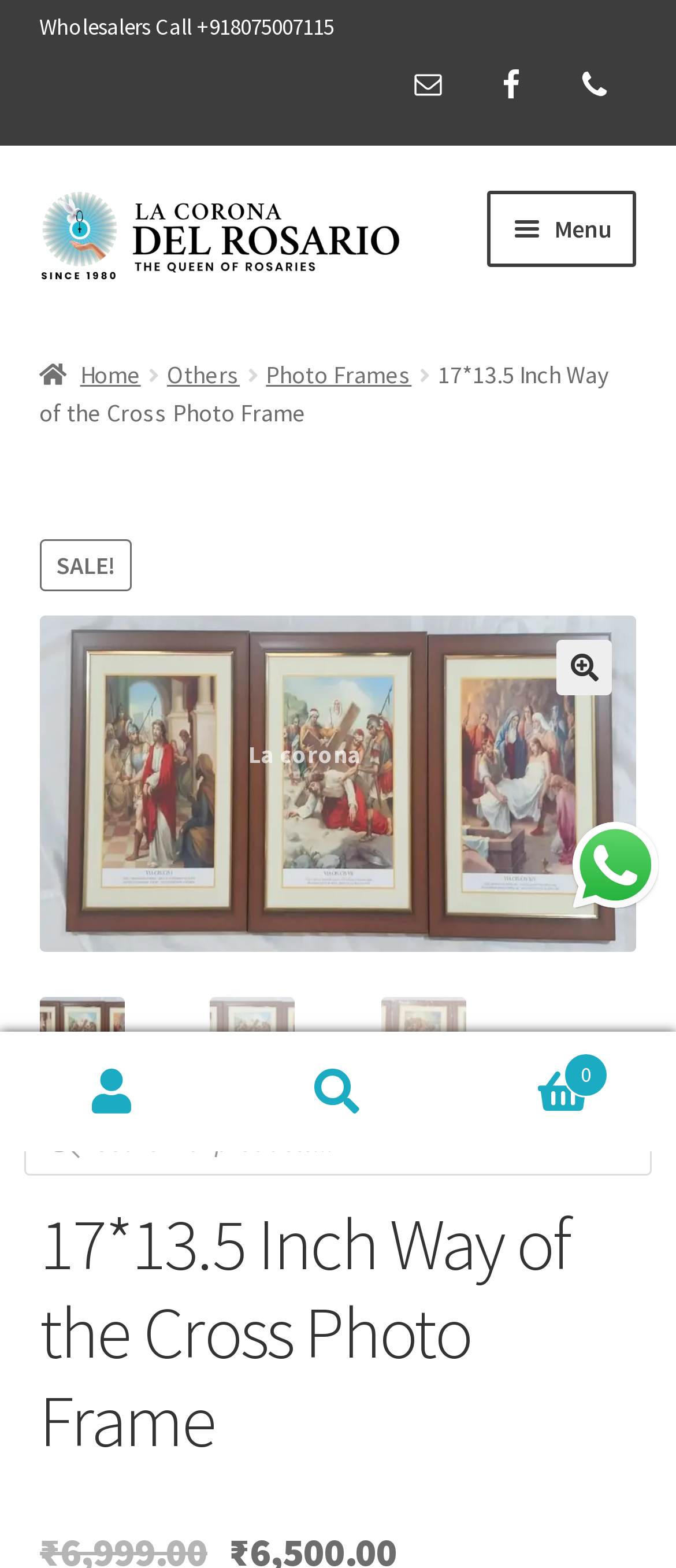Based on the element description Cross / Crucifix, identify the bounding box of the UI element in the given webpage screenshot. The coordinates should be in the format (top-left x, top-left y, bottom-right x, bottom-right y) and must be between 0 and 1.

[0.058, 0.417, 0.942, 0.477]